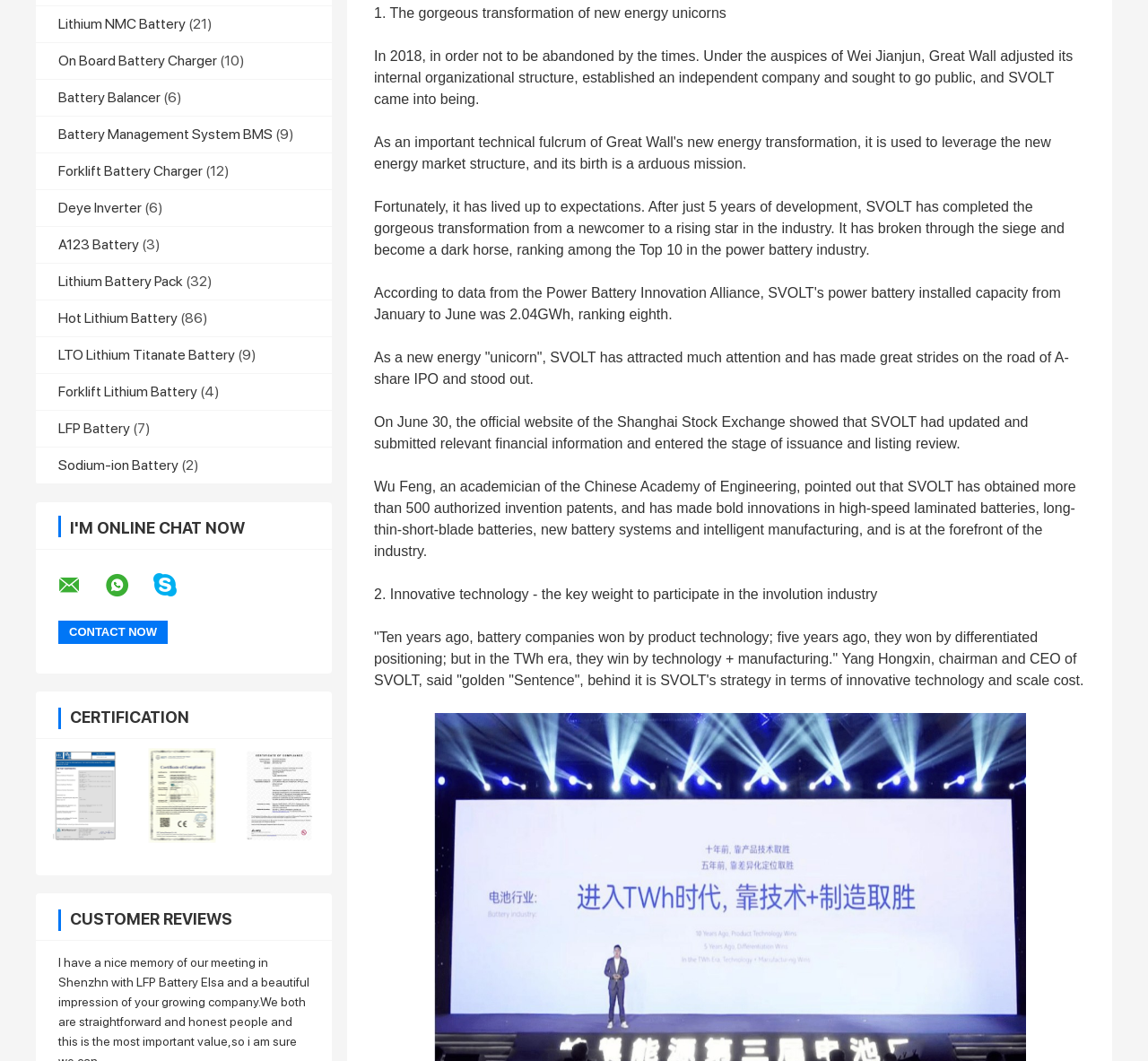Predict the bounding box of the UI element based on the description: "Lithium Battery Pack". The coordinates should be four float numbers between 0 and 1, formatted as [left, top, right, bottom].

[0.051, 0.257, 0.159, 0.273]